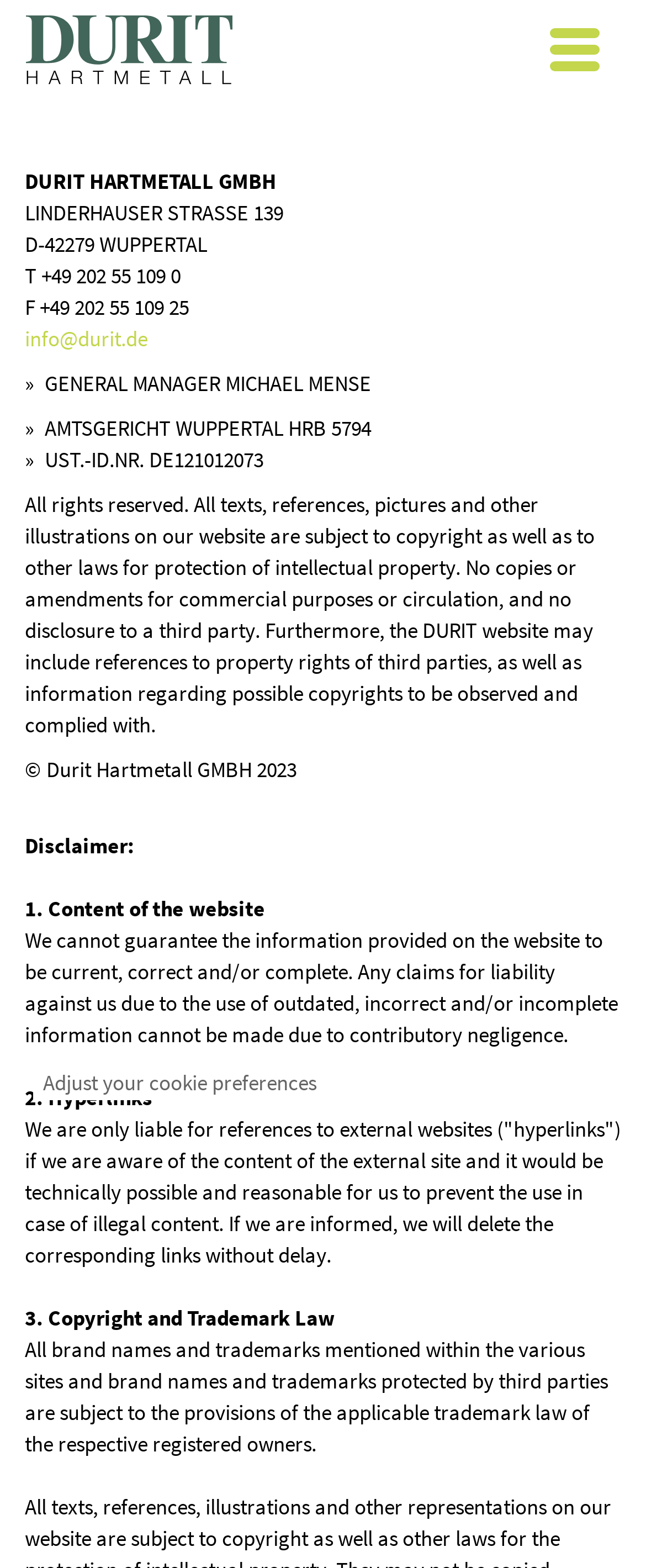Use a single word or phrase to answer the question: 
What is the address of the company?

LINDERHAUSER STRASSE 139, D-42279 WUPPERTAL